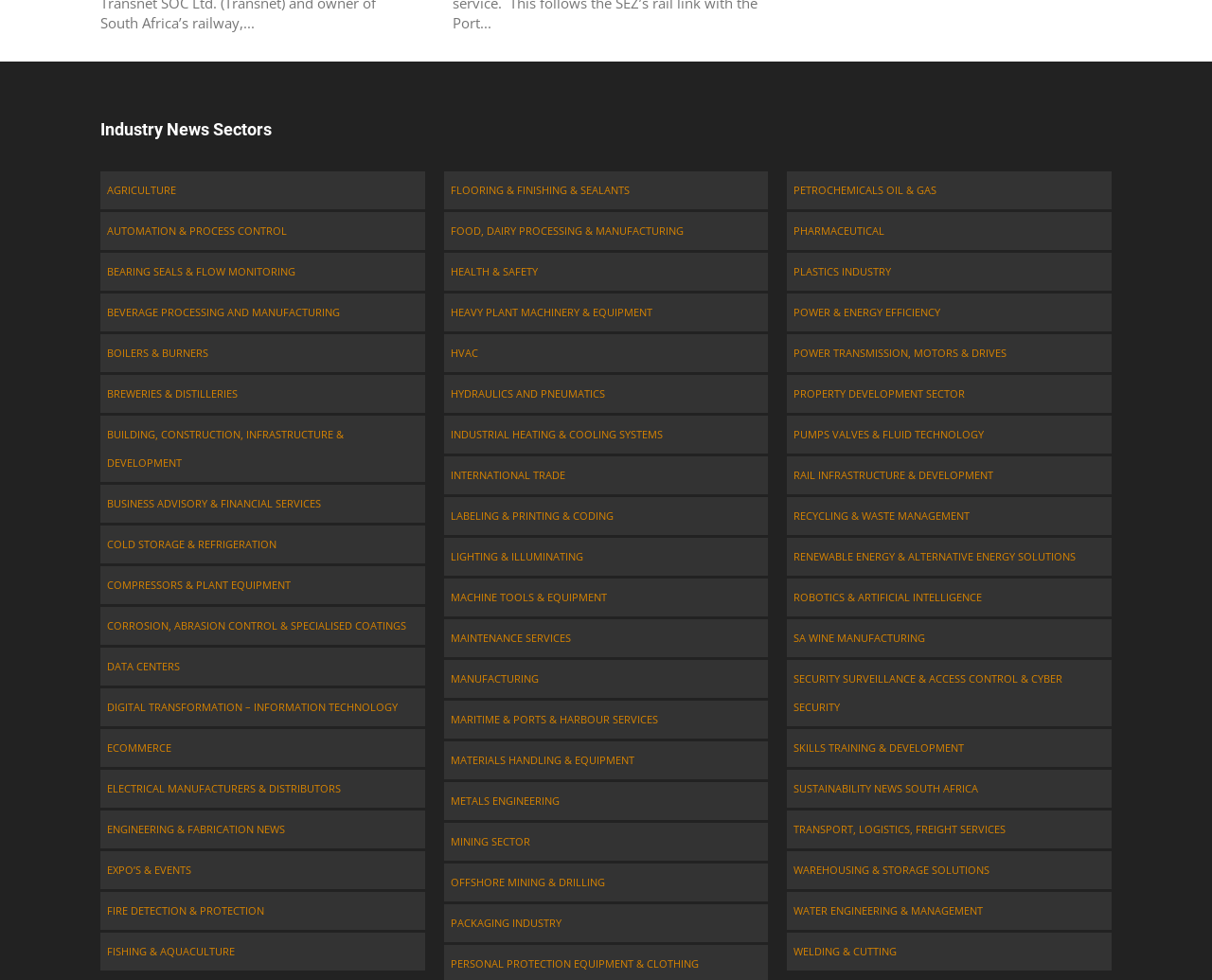Given the description of the UI element: "Packaging Industry", predict the bounding box coordinates in the form of [left, top, right, bottom], with each value being a float between 0 and 1.

[0.366, 0.923, 0.634, 0.961]